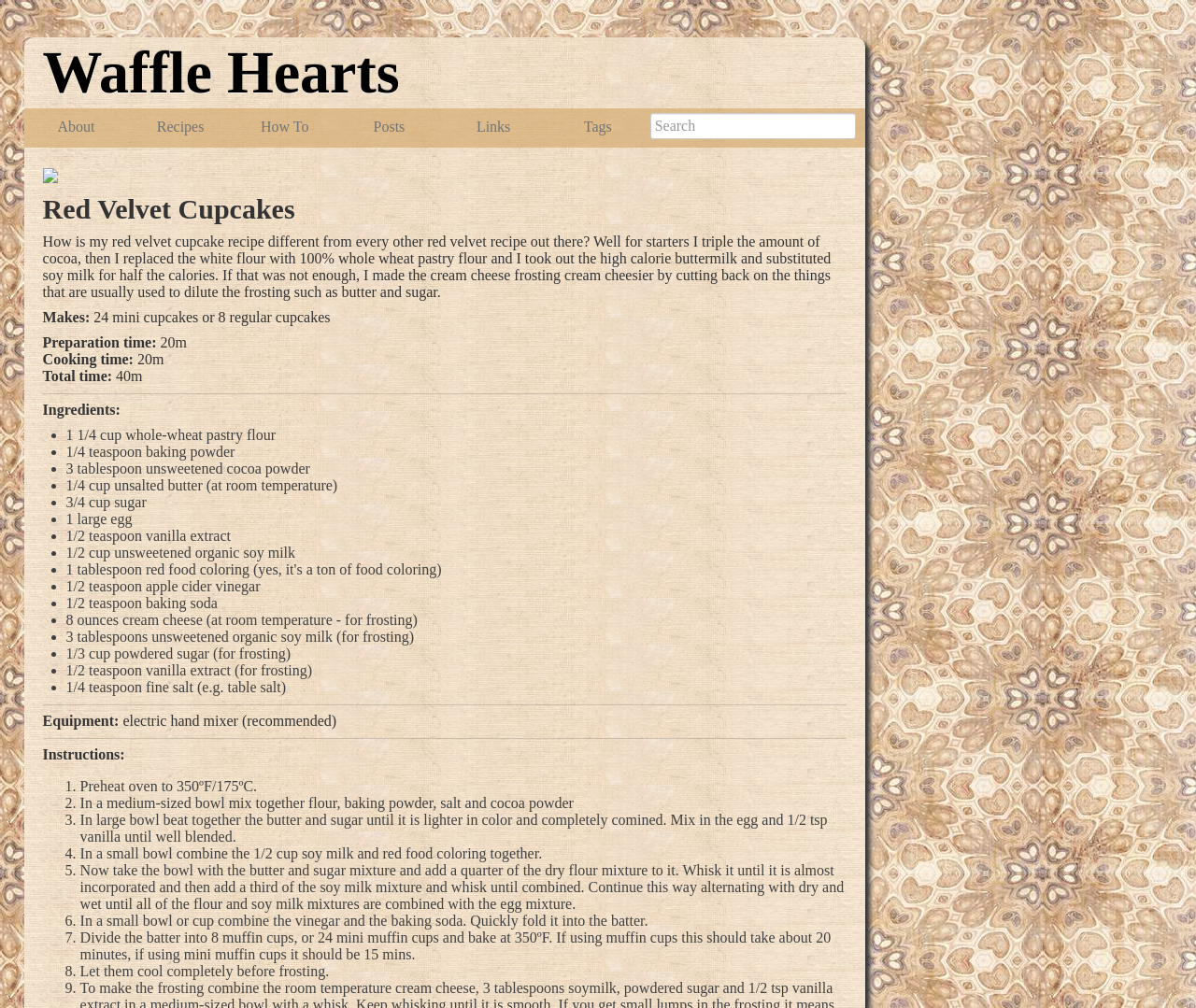What type of milk is used in the frosting of this recipe?
Please provide a single word or phrase answer based on the image.

Unsweetened organic soy milk